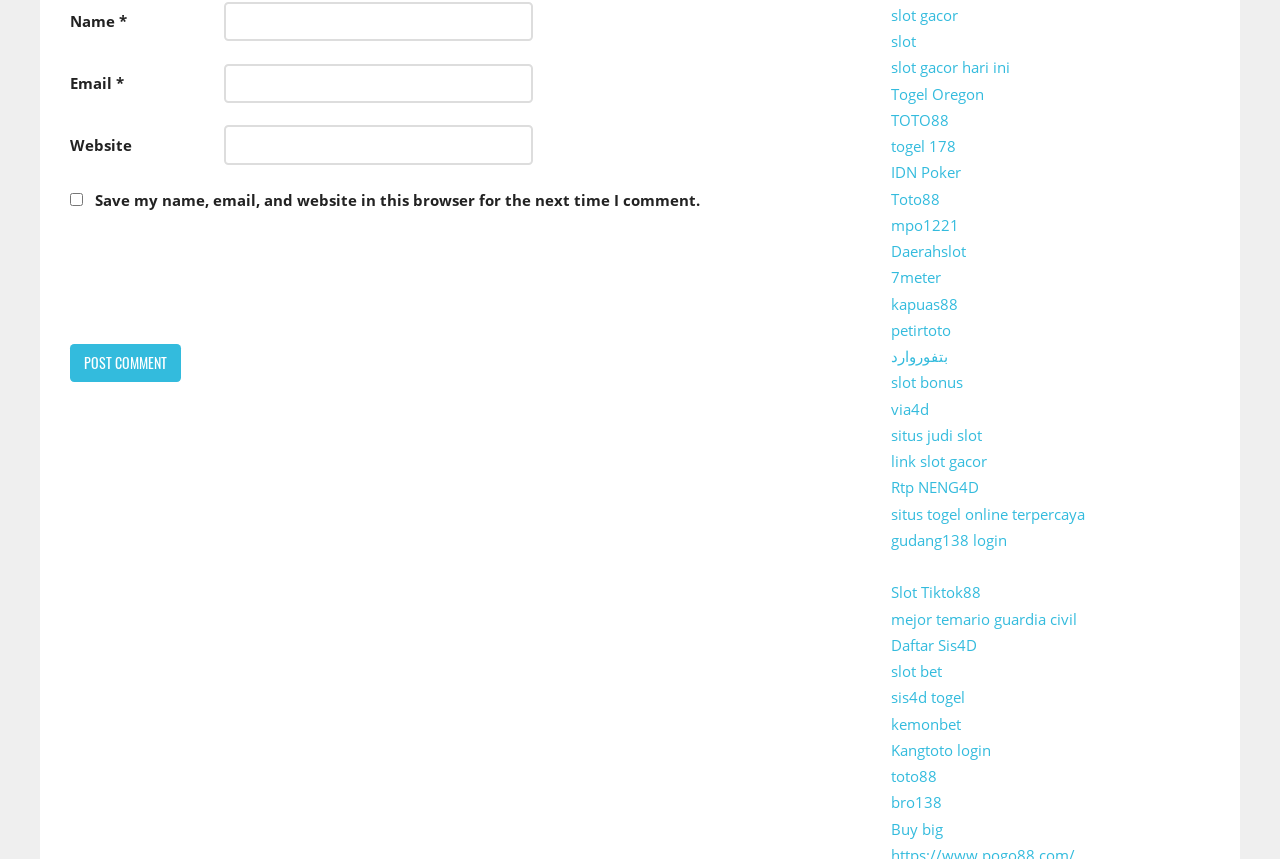Locate the bounding box coordinates of the region to be clicked to comply with the following instruction: "Click the Post Comment button". The coordinates must be four float numbers between 0 and 1, in the form [left, top, right, bottom].

[0.055, 0.4, 0.141, 0.445]